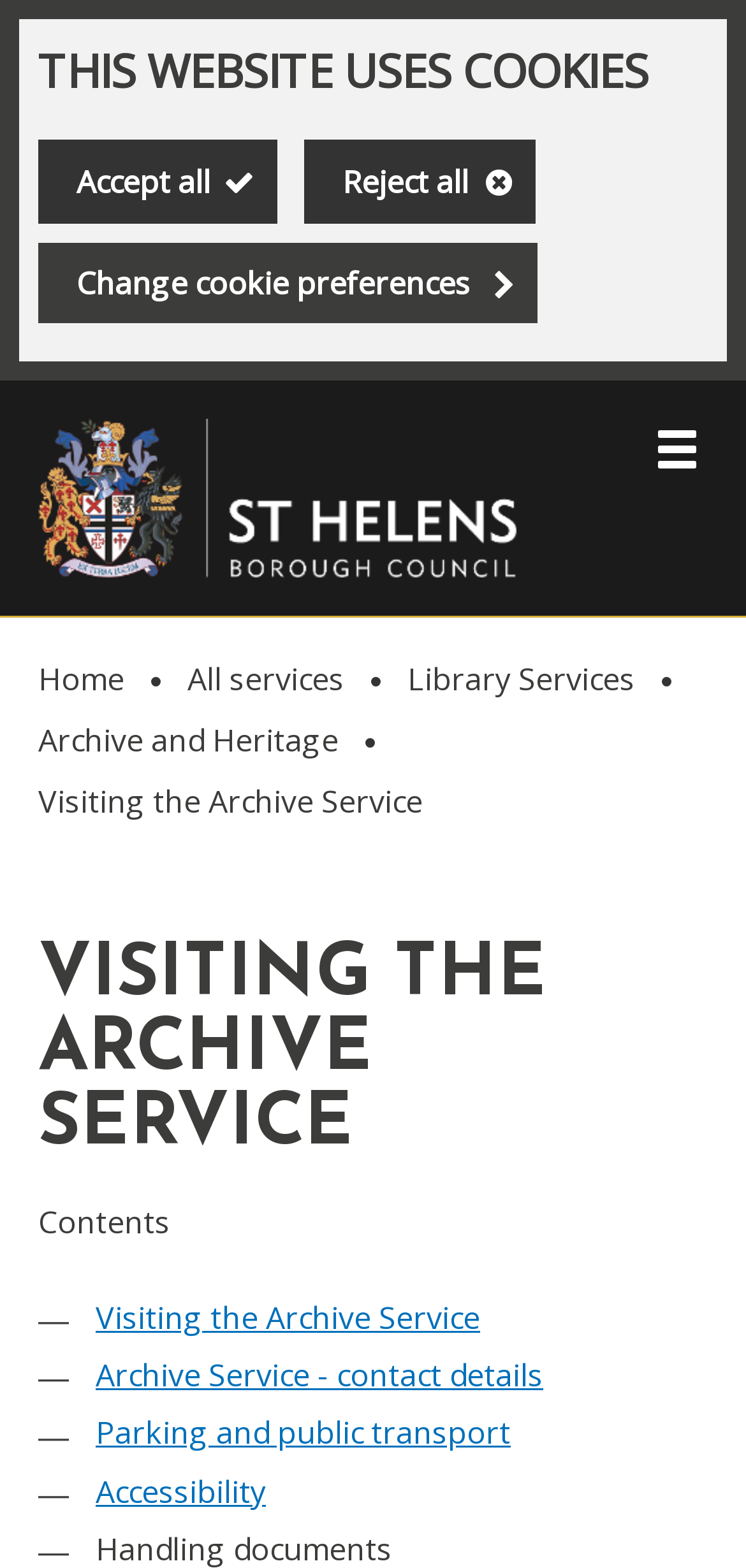Locate the bounding box coordinates of the element that needs to be clicked to carry out the instruction: "Connect with us on social media". The coordinates should be given as four float numbers ranging from 0 to 1, i.e., [left, top, right, bottom].

None